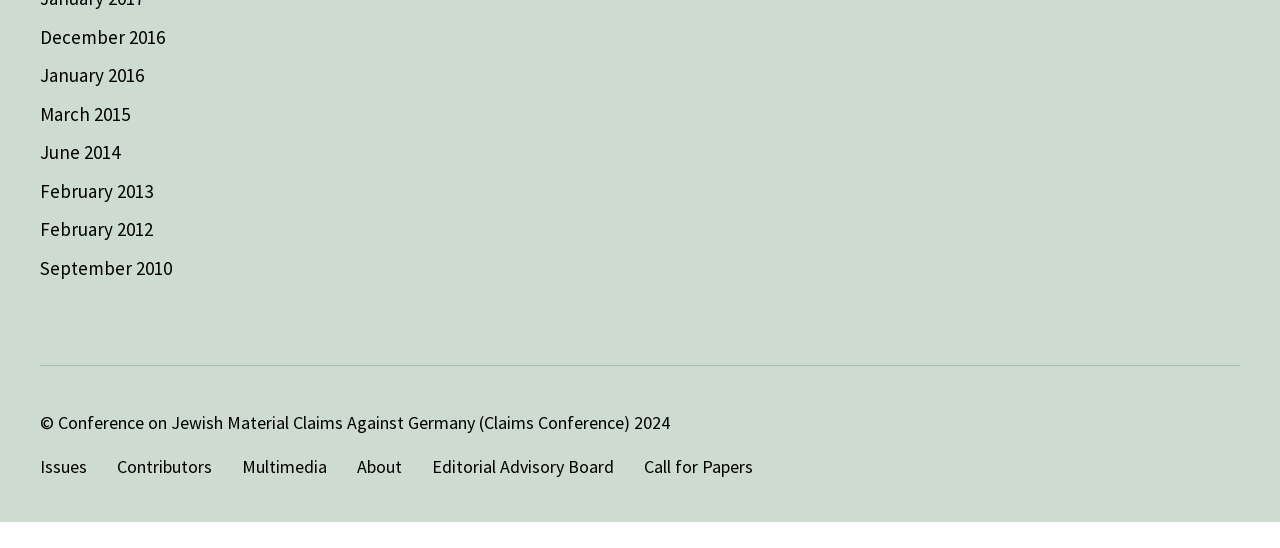Please find the bounding box coordinates of the element's region to be clicked to carry out this instruction: "Go to Issues page".

[0.031, 0.879, 0.068, 0.921]